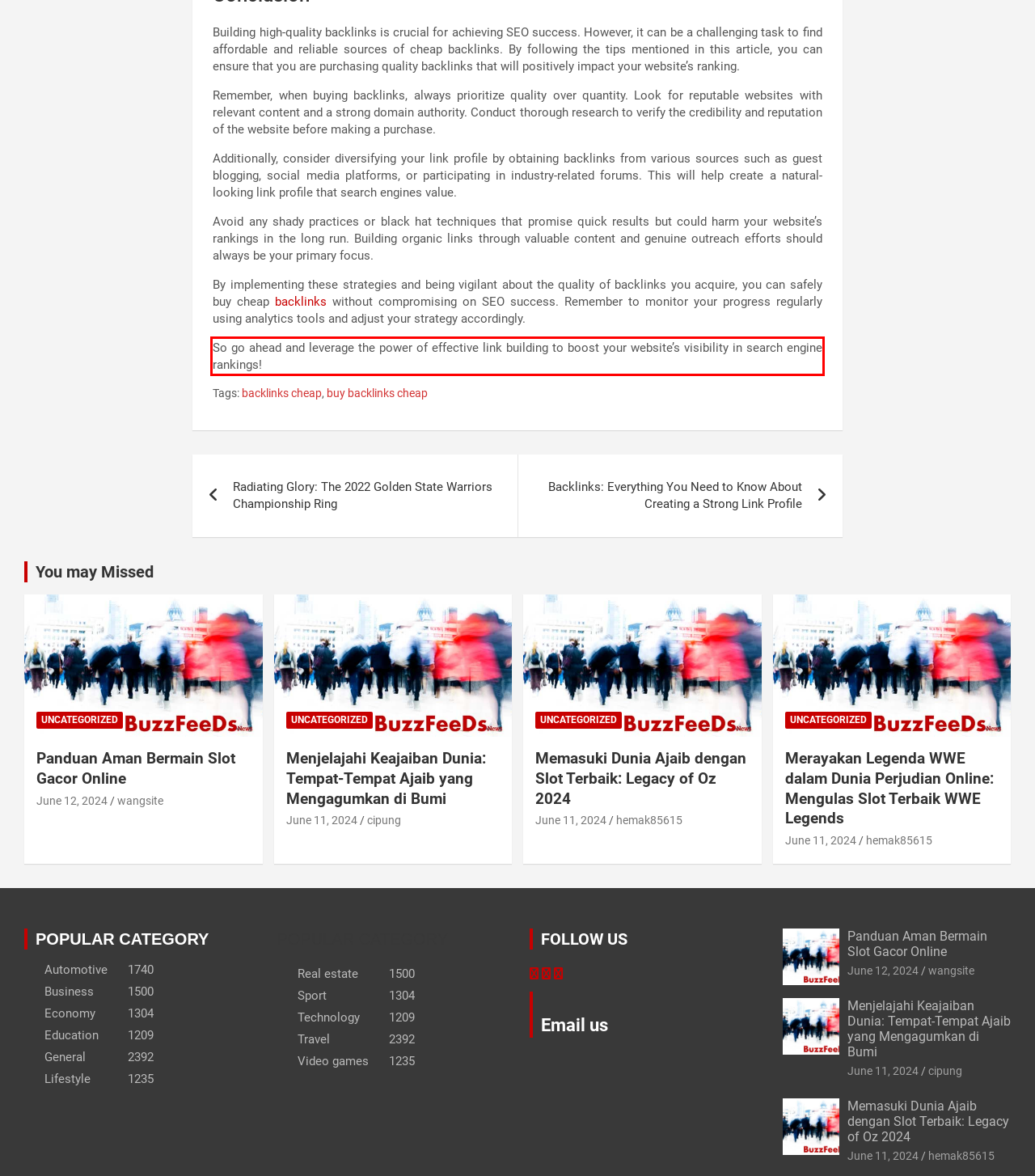Please extract the text content within the red bounding box on the webpage screenshot using OCR.

So go ahead and leverage the power of effective link building to boost your website’s visibility in search engine rankings!